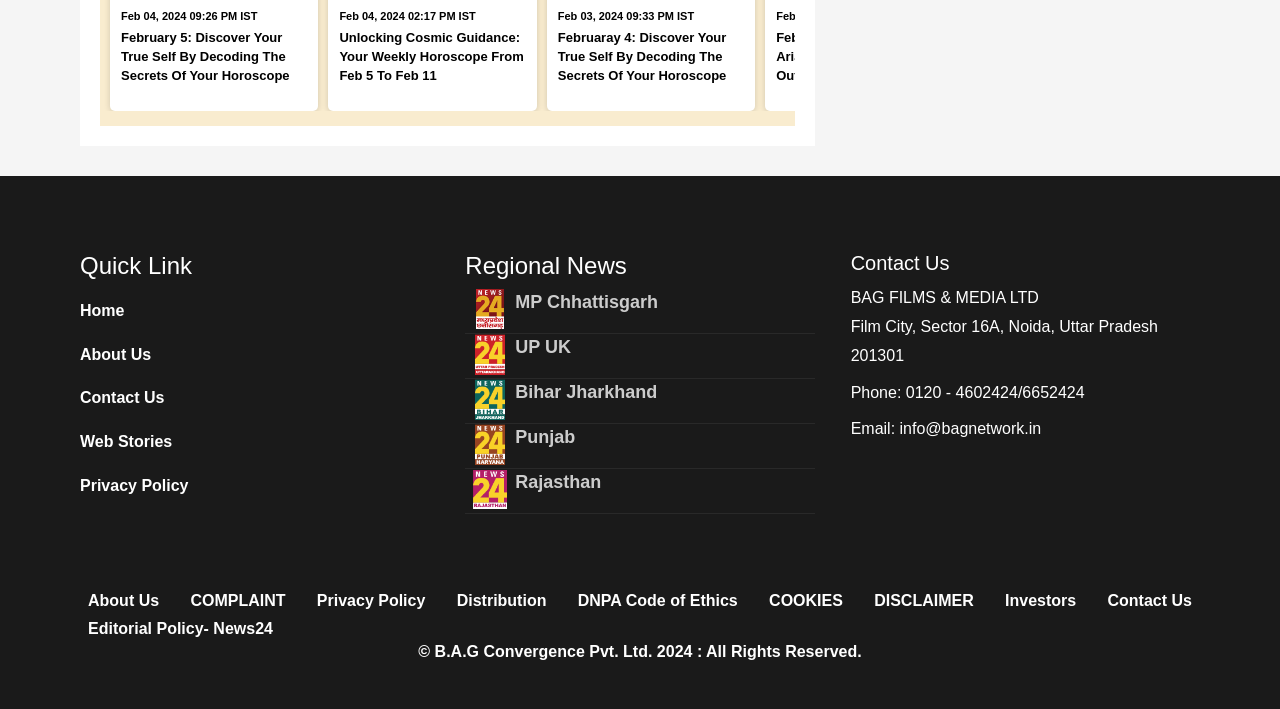What is the phone number of BAG FILMS & MEDIA LTD?
Kindly offer a comprehensive and detailed response to the question.

I found the phone number of BAG FILMS & MEDIA LTD in the 'Contact Us' section, which is '0120 - 4602424/6652424'.